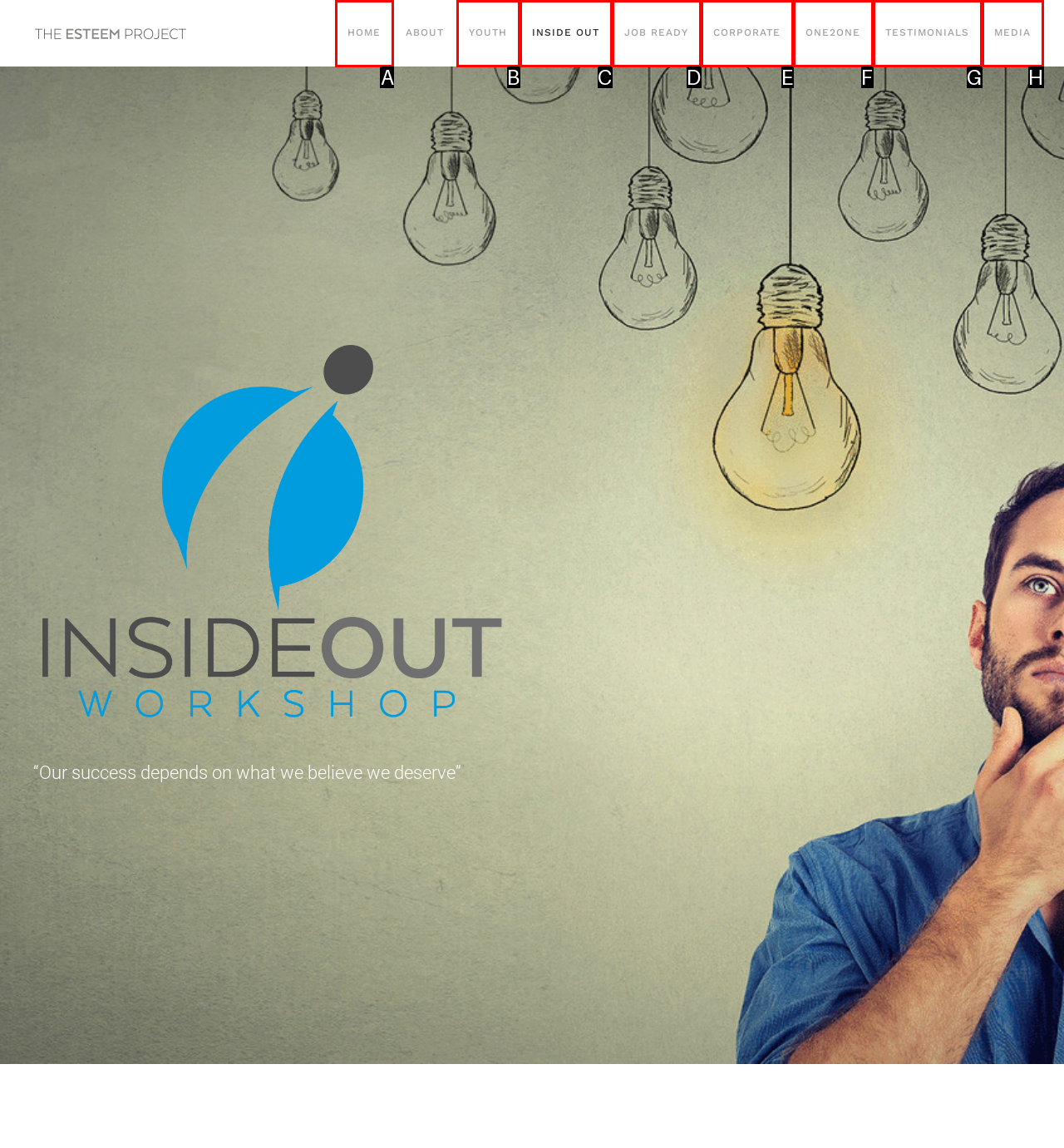Identify the letter of the option that should be selected to accomplish the following task: click the HOME link. Provide the letter directly.

A